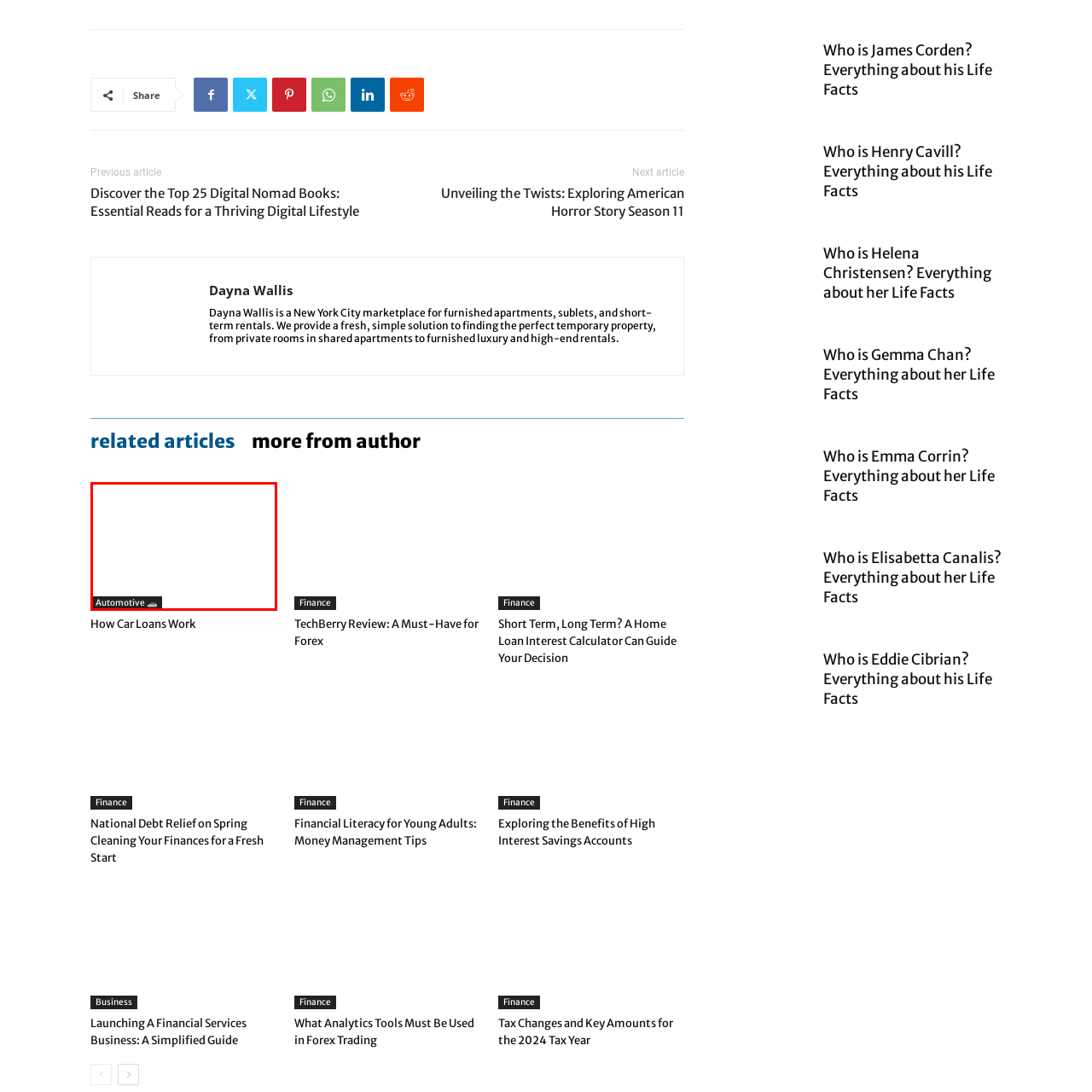Provide an in-depth description of the scene highlighted by the red boundary in the image.

The image displays a sleek and modern design related to the automotive category. It features a minimalistic icon of a car alongside the word "Automotive," conveying an emphasis on vehicle-related content. This visual serves as a clear indicator of articles, resources, or services available in the realm of automobiles, appealing to readers interested in topics like car loans, vehicle maintenance, or automotive trends. The overall presentation, with its clean lines and professional aesthetics, suggests a focus on quality information tailored for enthusiasts or potential buyers in the automotive sector.